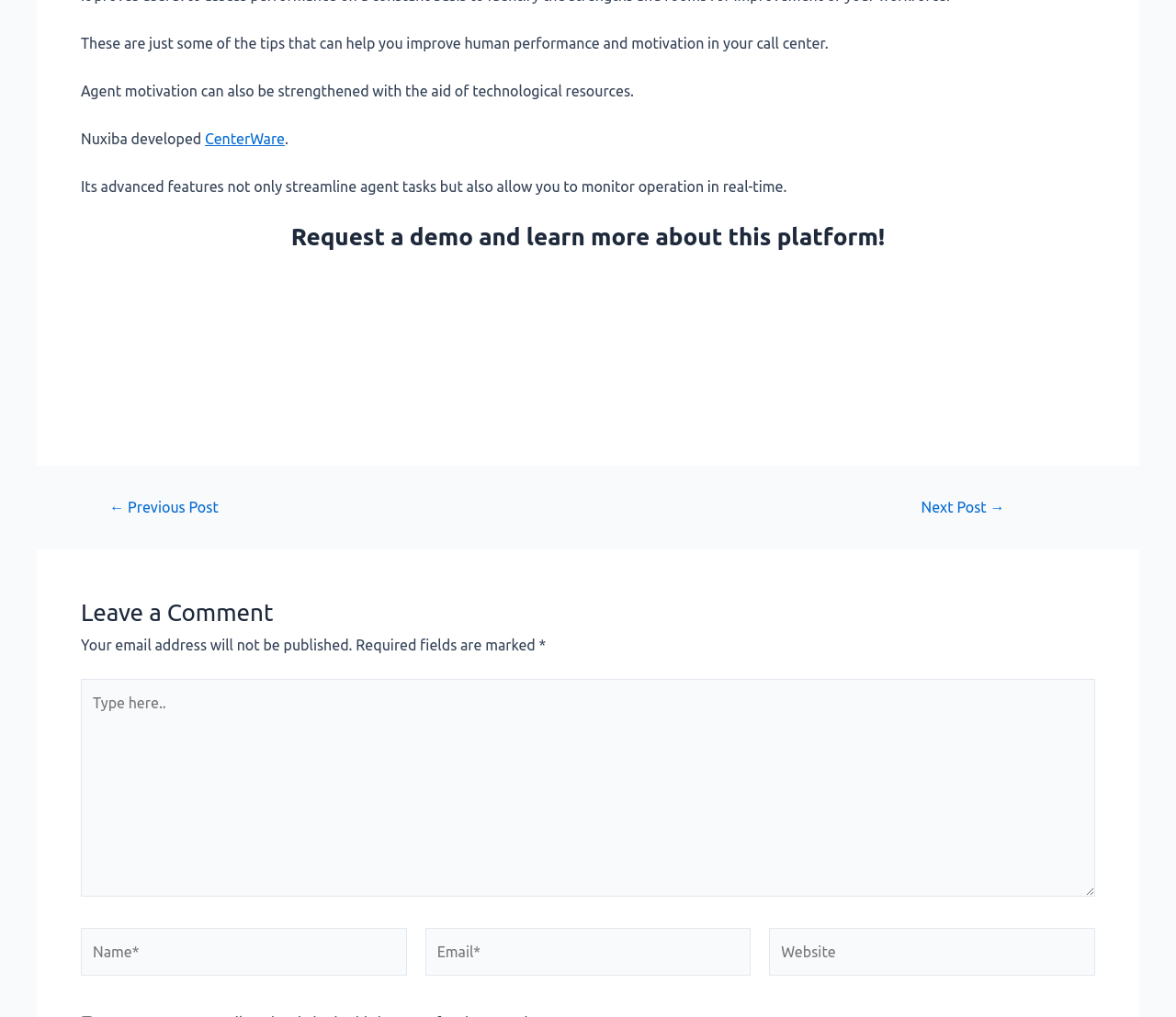Answer the question in a single word or phrase:
What is the name of the platform mentioned?

CenterWare